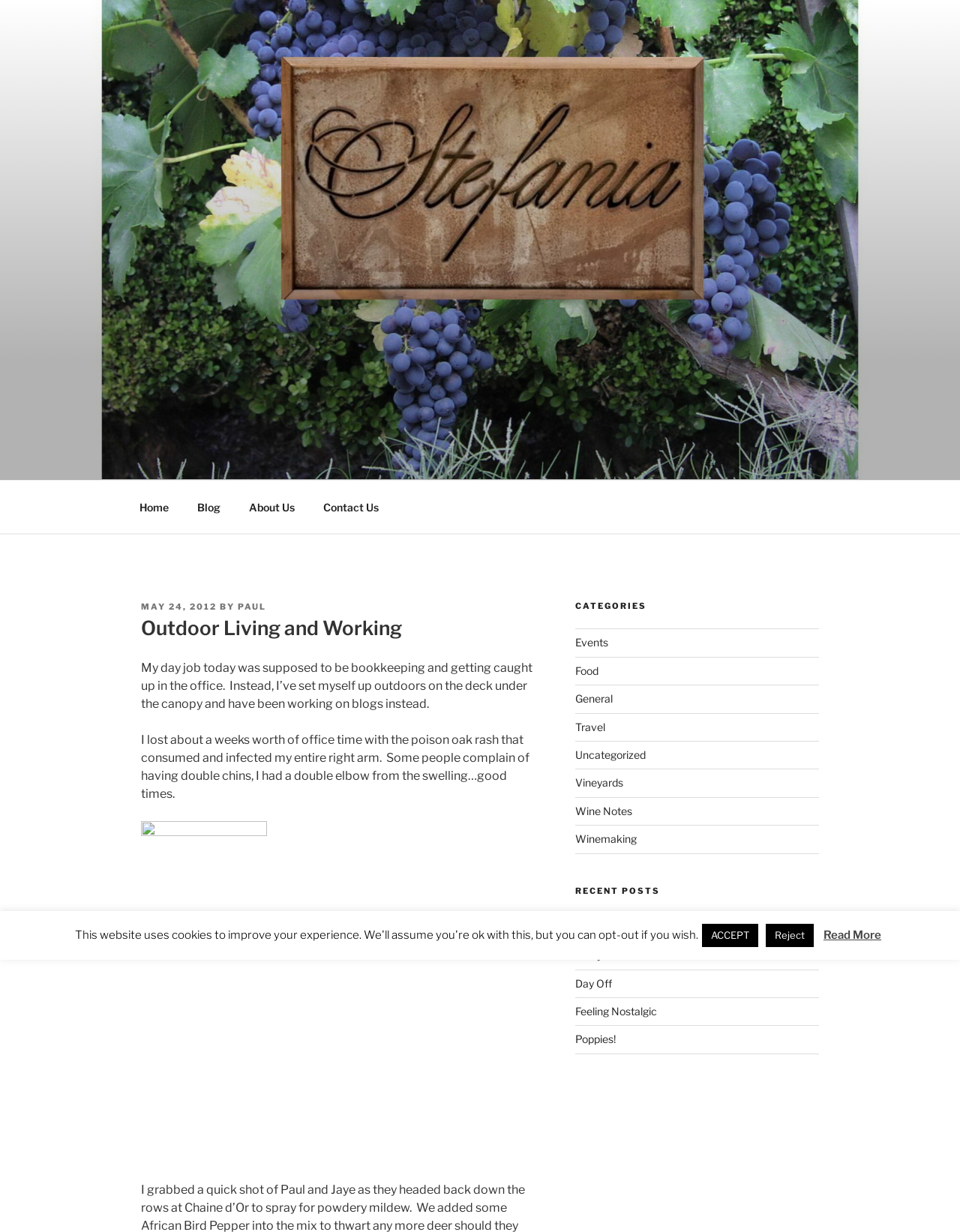Carefully examine the image and provide an in-depth answer to the question: What is the category of the blog post?

The category of the blog post can be found in the 'CATEGORIES' section on the right-hand side of the webpage. Although the specific category of the current blog post is not explicitly stated, one of the categories listed is 'General', which could be a possible category for the post.